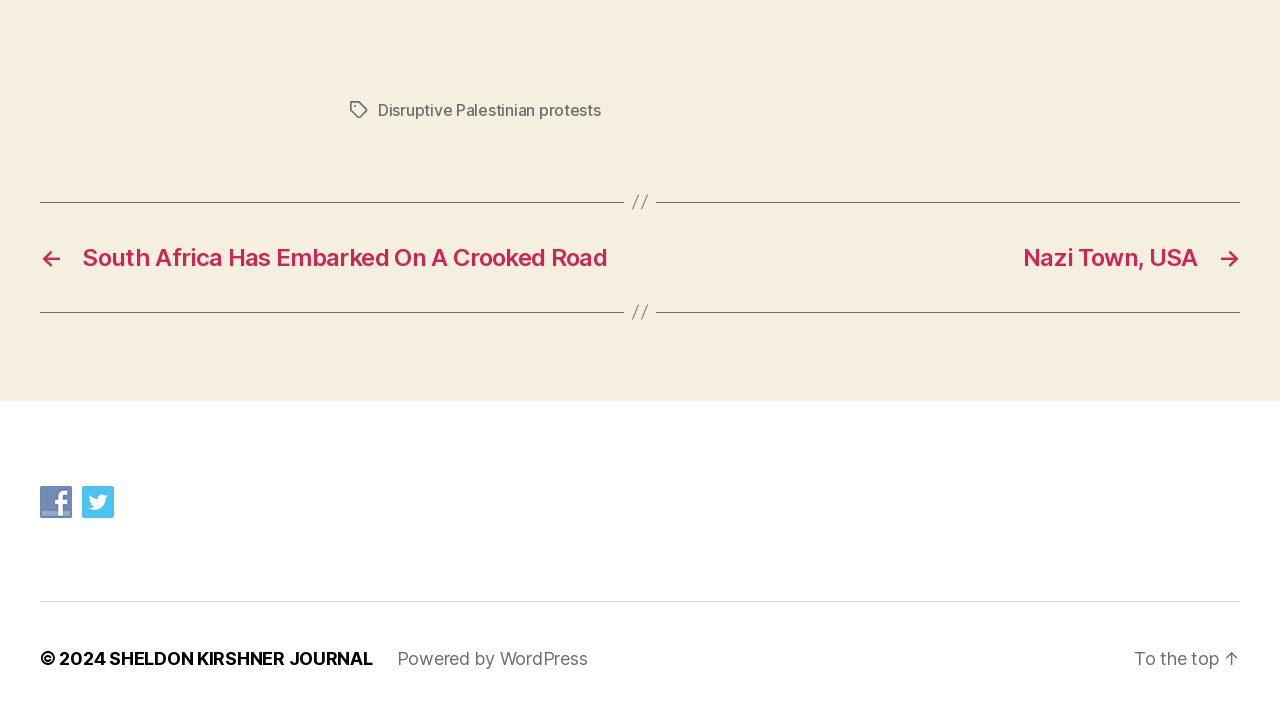Please find the bounding box for the UI component described as follows: "alt="Twitter" title="Twitter"".

[0.064, 0.684, 0.097, 0.719]